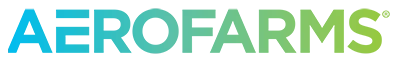Construct a detailed narrative about the image.

The image features the logo of AeroFarms, a company recognized for its innovative approach to indoor farming and vertical agriculture. The logo showcases the name "AEROFARMS" in a vibrant gradient, transitioning from blue to green, symbolizing growth and sustainability. This visual representation highlights the company's commitment to utilizing technology to enhance food production efficiently and sustainably. AeroFarms aims to revolutionize the way we grow food, making it accessible and environmentally friendly, aligning with broader goals of innovation in the agricultural sector.